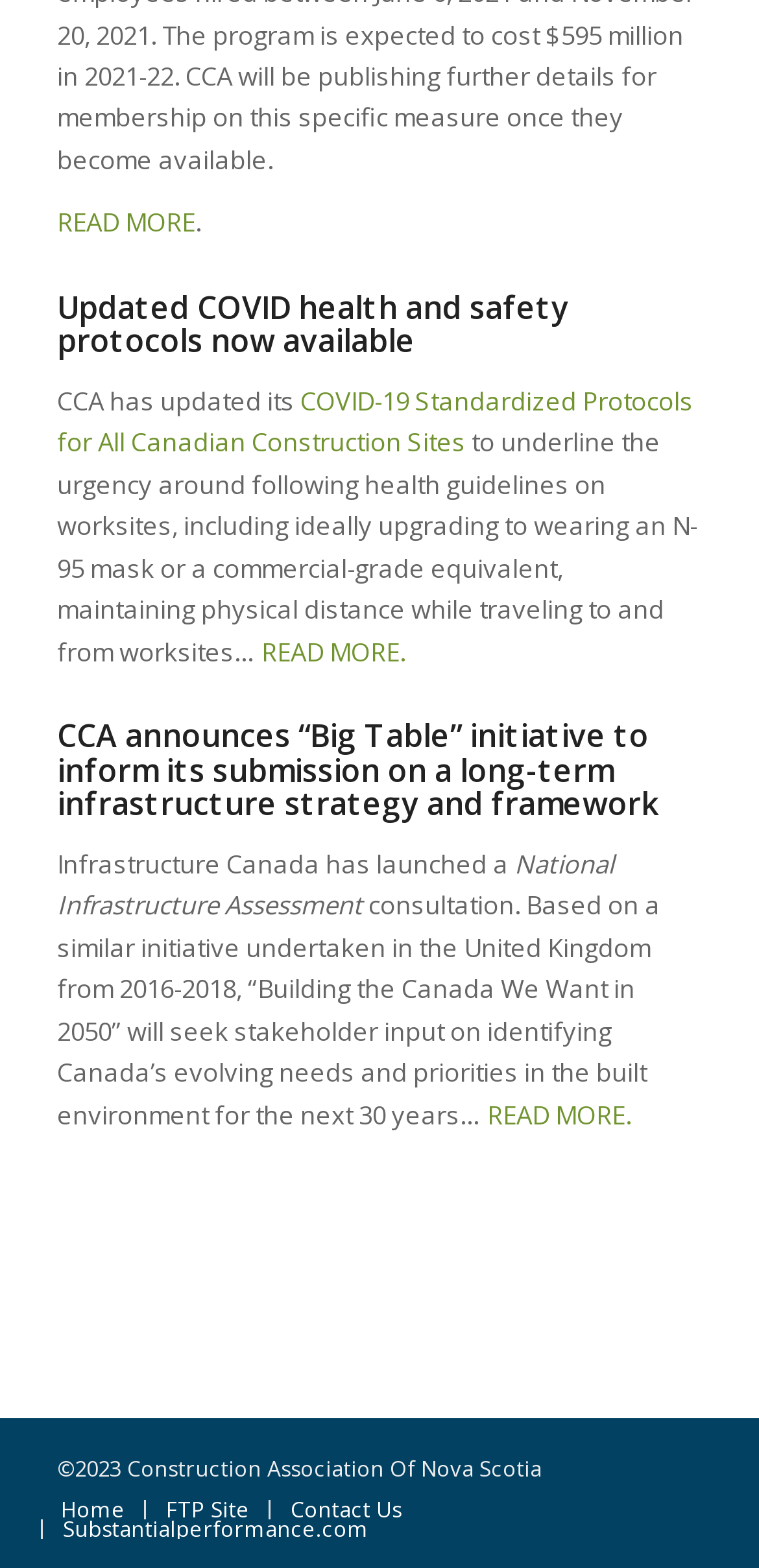Using the information from the screenshot, answer the following question thoroughly:
What is the year of the copyright?

The webpage has a StaticText element '©2023 Construction Association Of Nova Scotia', which suggests that the year of the copyright is 2023.